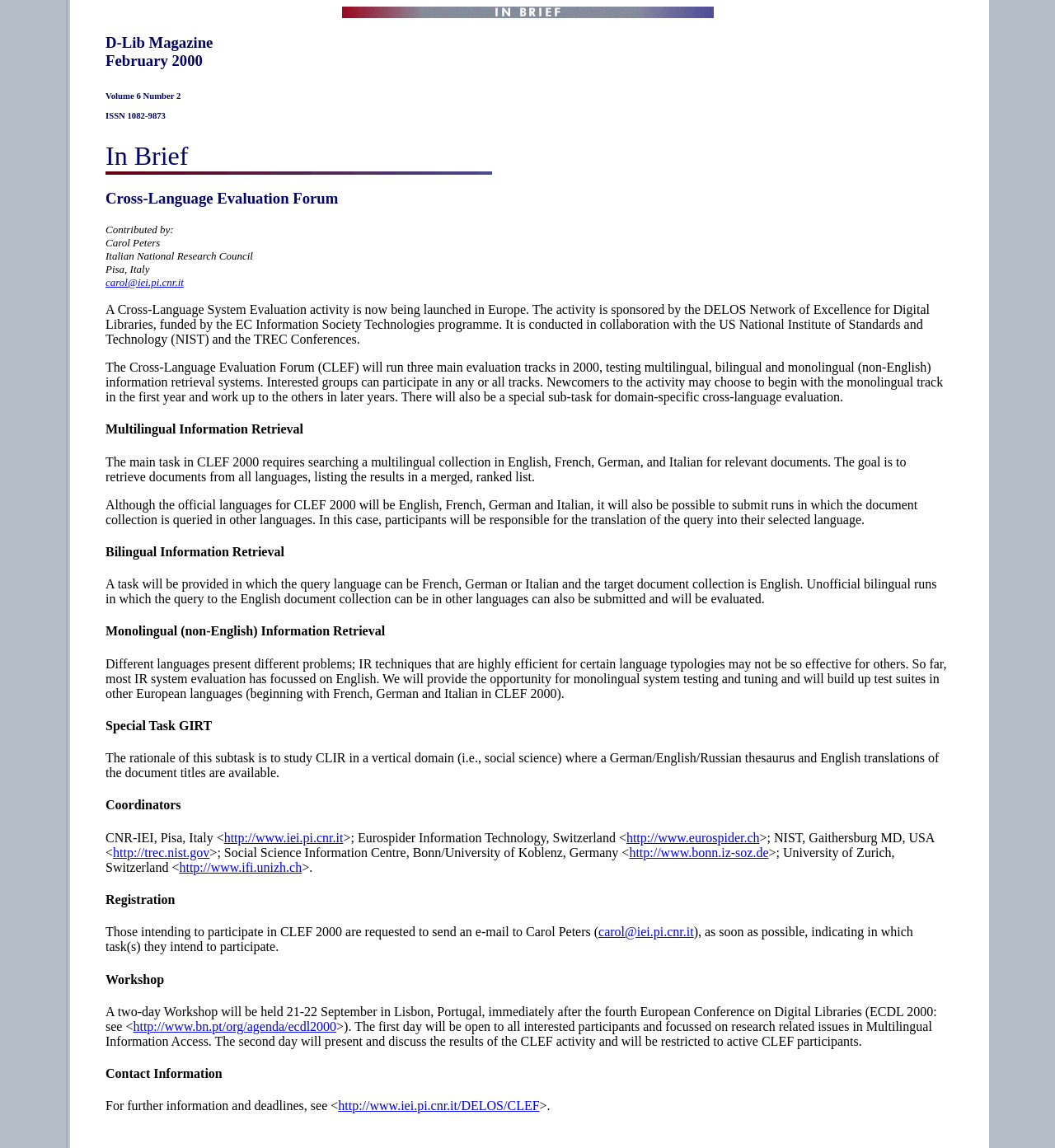Please identify the bounding box coordinates of the element's region that needs to be clicked to fulfill the following instruction: "Click the link to send an email to Carol Peters". The bounding box coordinates should consist of four float numbers between 0 and 1, i.e., [left, top, right, bottom].

[0.1, 0.806, 0.658, 0.818]